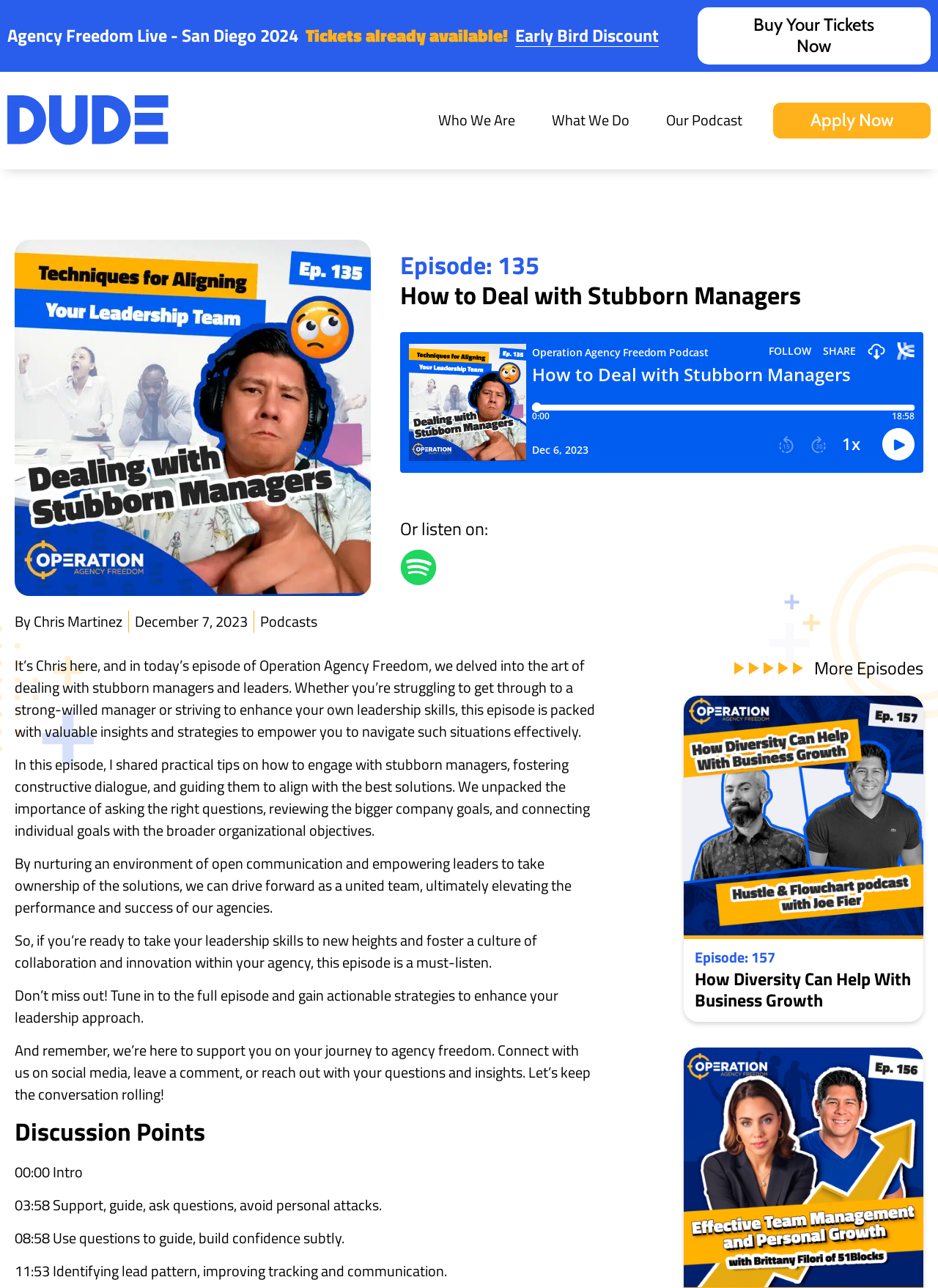What is the event mentioned at the top of the page?
Using the information presented in the image, please offer a detailed response to the question.

I looked at the top of the webpage and saw a heading element with the text 'Agency Freedom Live - San Diego 2024', which suggests that this is an event. The presence of a link with the same text and a 'Tickets already available!' heading nearby further supports this conclusion.